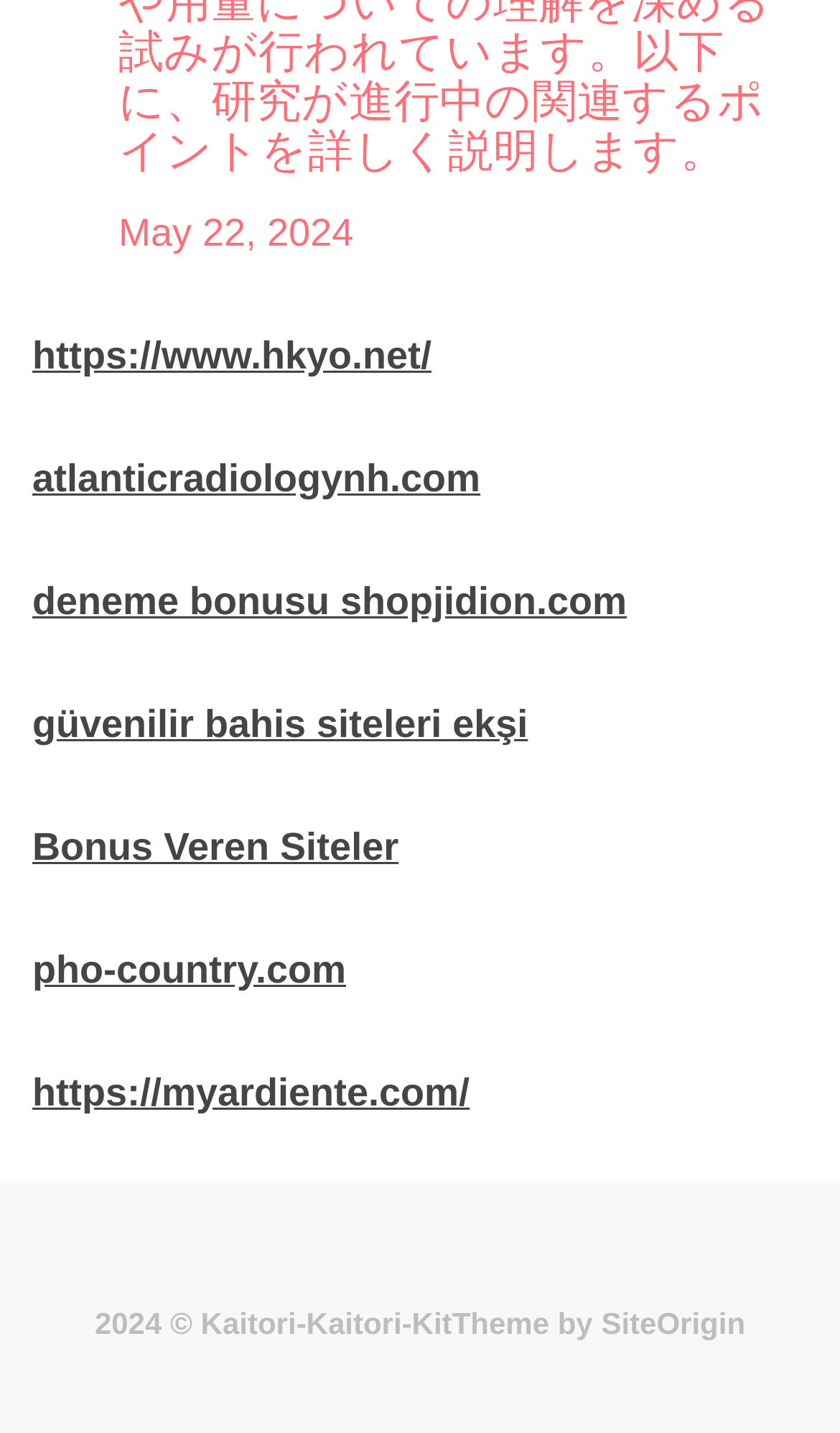Identify the bounding box coordinates of the clickable region required to complete the instruction: "go to the website of pho-country". The coordinates should be given as four float numbers within the range of 0 and 1, i.e., [left, top, right, bottom].

[0.038, 0.661, 0.412, 0.691]